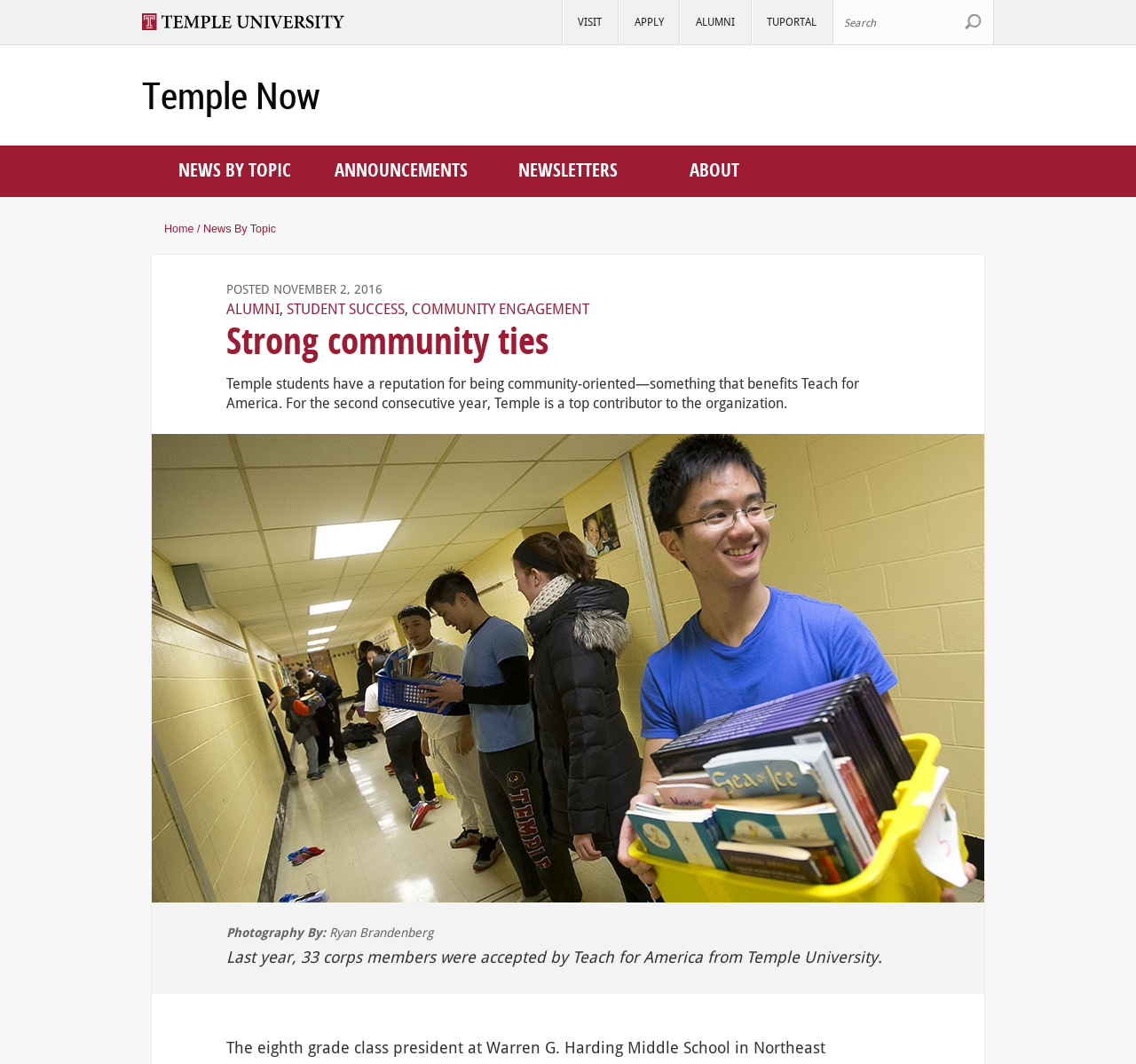Create an elaborate caption for the webpage.

The webpage is about Temple University's strong community ties, specifically its contribution to Teach for America. At the top, there are several links, including "Visit Temple.edu", "VISIT", "APPLY", "ALUMNI", and "TUPORTAL", which are aligned horizontally across the page. Next to these links, there is a search box with a "Search" button. 

Below the links and search box, there is a heading "Temple Now" with a link to "Temple Now" underneath. To the right of the heading, there are several links, including "NEWS BY TOPIC", "ANNOUNCEMENTS", "NEWSLETTERS", and "ABOUT", which are also aligned horizontally.

Further down the page, there is a section with links to "Home", "News By Topic", and other topics. Below this section, there is a news article with a heading "Strong community ties" and a brief description of Temple University's contribution to Teach for America. The article mentions that Temple students have a reputation for being community-oriented, which benefits Teach for America, and that Temple is a top contributor to the organization for the second consecutive year.

To the right of the article, there is an image of students volunteering at a local elementary school, with a caption "Photography By: Ryan Brandenberg". Below the image, there is a paragraph of text stating that last year, 33 corps members were accepted by Teach for America from Temple University.